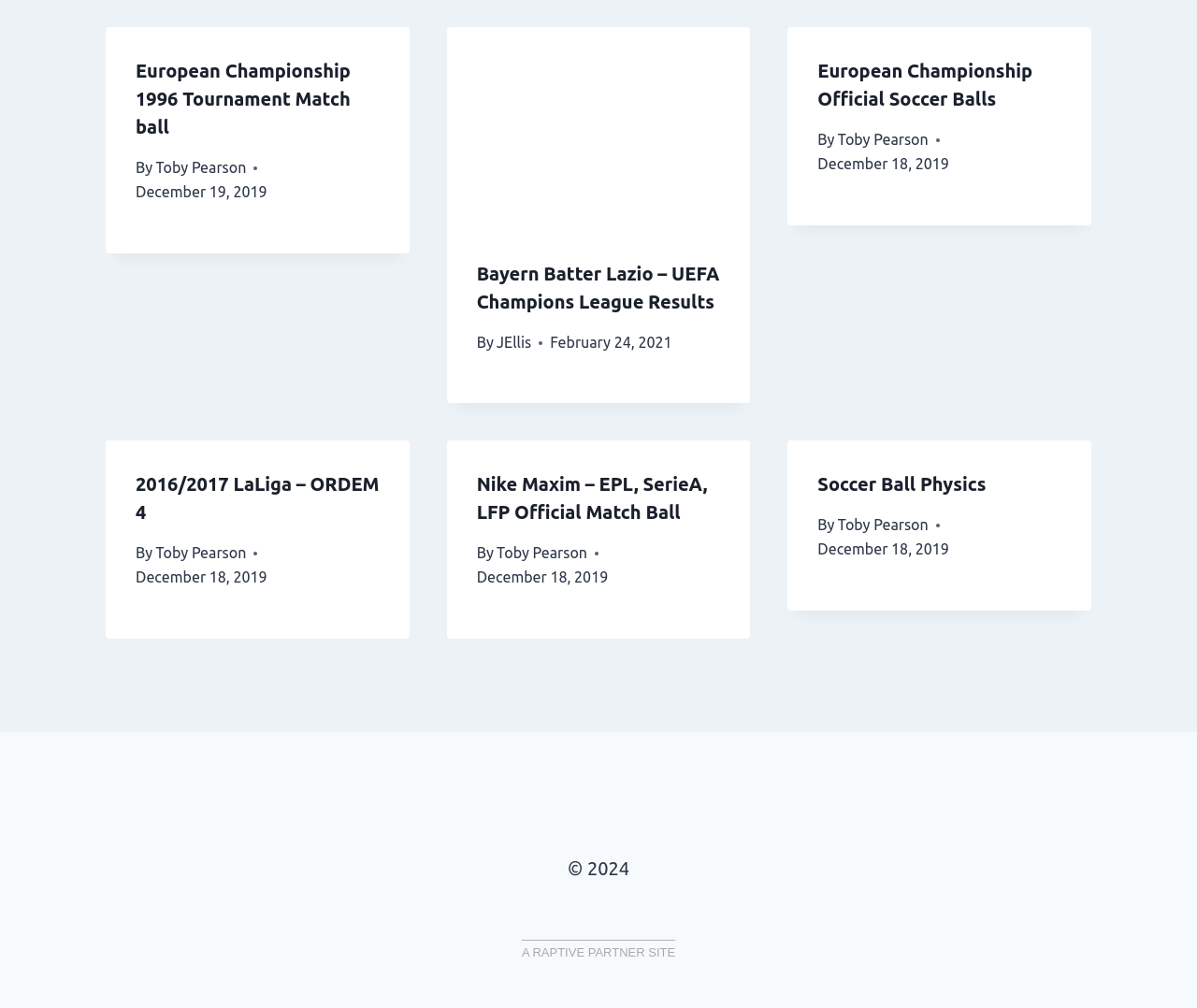Find the bounding box coordinates of the element to click in order to complete this instruction: "Read the article 'Bayern Batter Lazio – UEFA Champions League Results'". The bounding box coordinates must be four float numbers between 0 and 1, denoted as [left, top, right, bottom].

[0.373, 0.027, 0.627, 0.228]